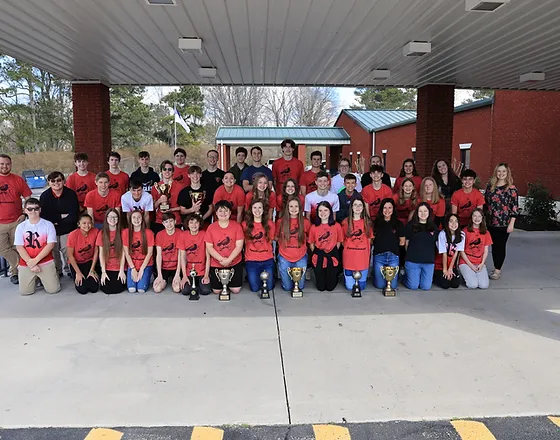What type of facility is hinted at in the distance?
Look at the image and construct a detailed response to the question.

In the distance, additional buildings are visible, hinting at a school or community facility, which suggests that the photo was taken in a educational or communal setting.